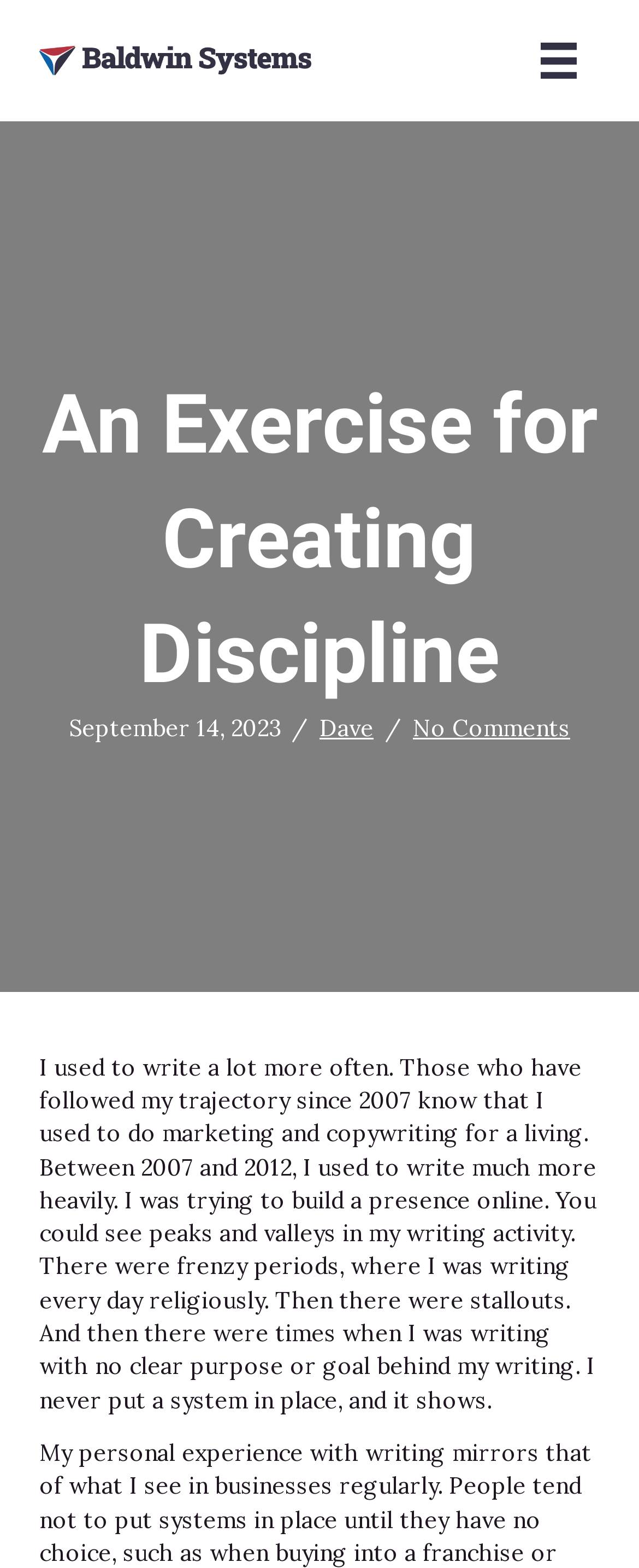Using the provided element description, identify the bounding box coordinates as (top-left x, top-left y, bottom-right x, bottom-right y). Ensure all values are between 0 and 1. Description: aria-label="Menu"

[0.809, 0.013, 0.939, 0.065]